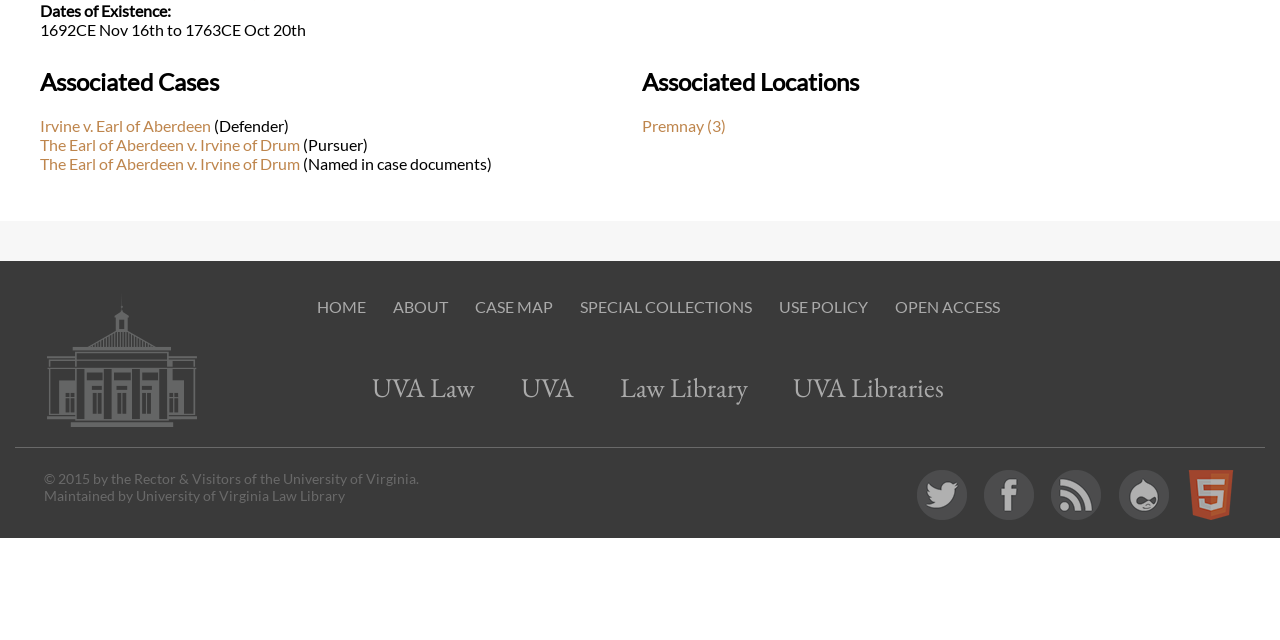Based on the provided description, "Use Policy", find the bounding box of the corresponding UI element in the screenshot.

[0.608, 0.463, 0.678, 0.493]